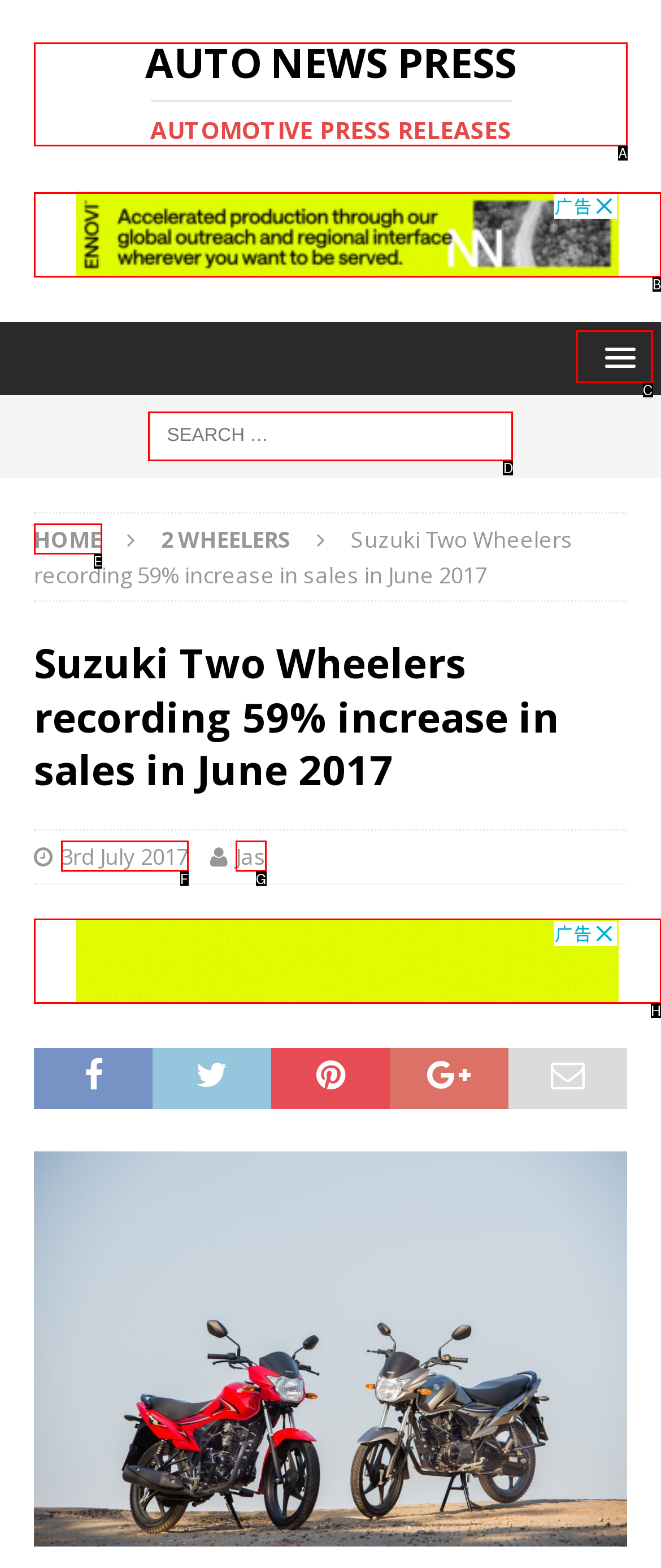Identify the letter corresponding to the UI element that matches this description: aria-label="Advertisement" name="aswift_1" title="Advertisement"
Answer using only the letter from the provided options.

H